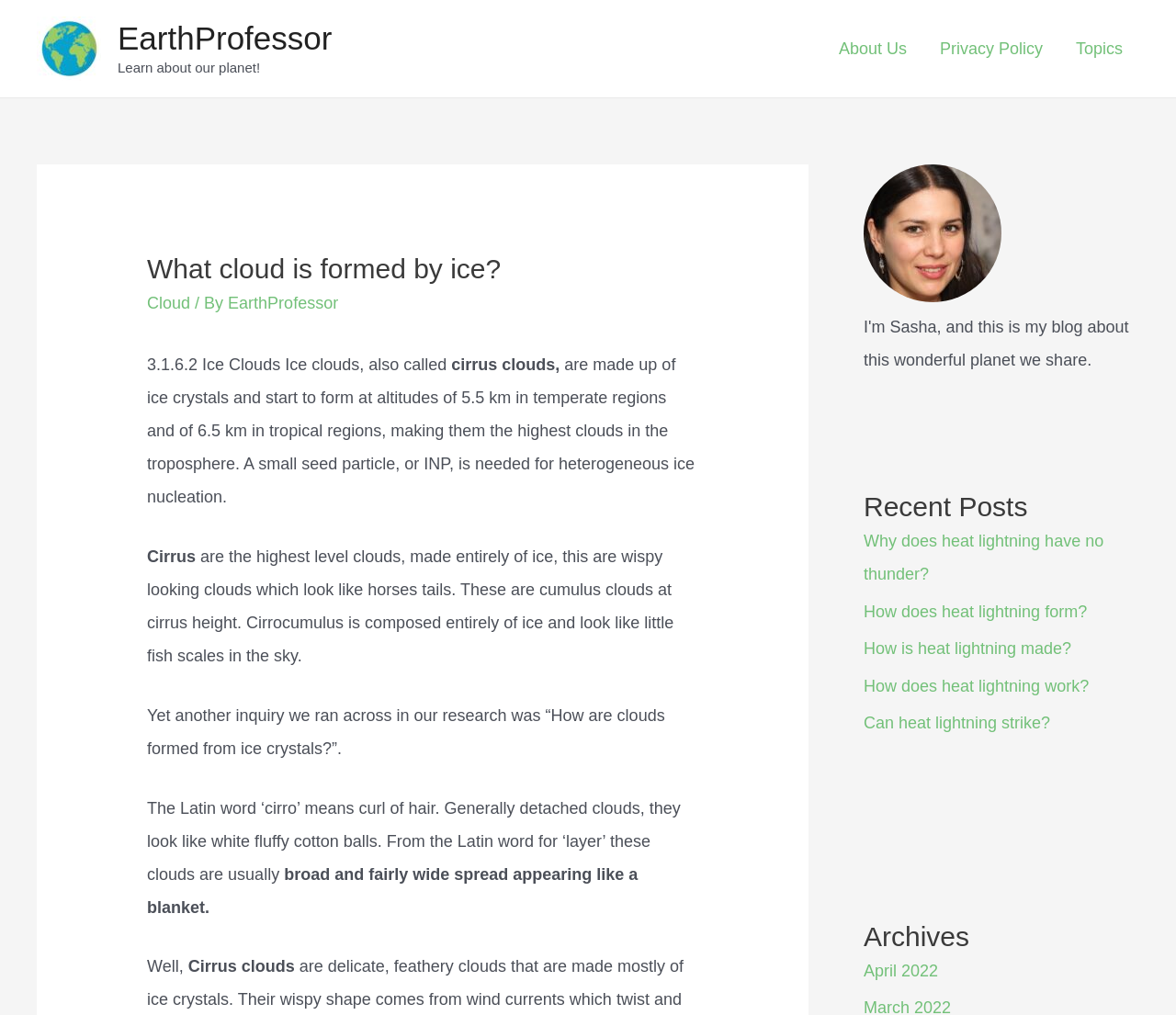Find the bounding box coordinates for the element that must be clicked to complete the instruction: "Check out the 'Recent Posts'". The coordinates should be four float numbers between 0 and 1, indicated as [left, top, right, bottom].

[0.734, 0.482, 0.969, 0.517]